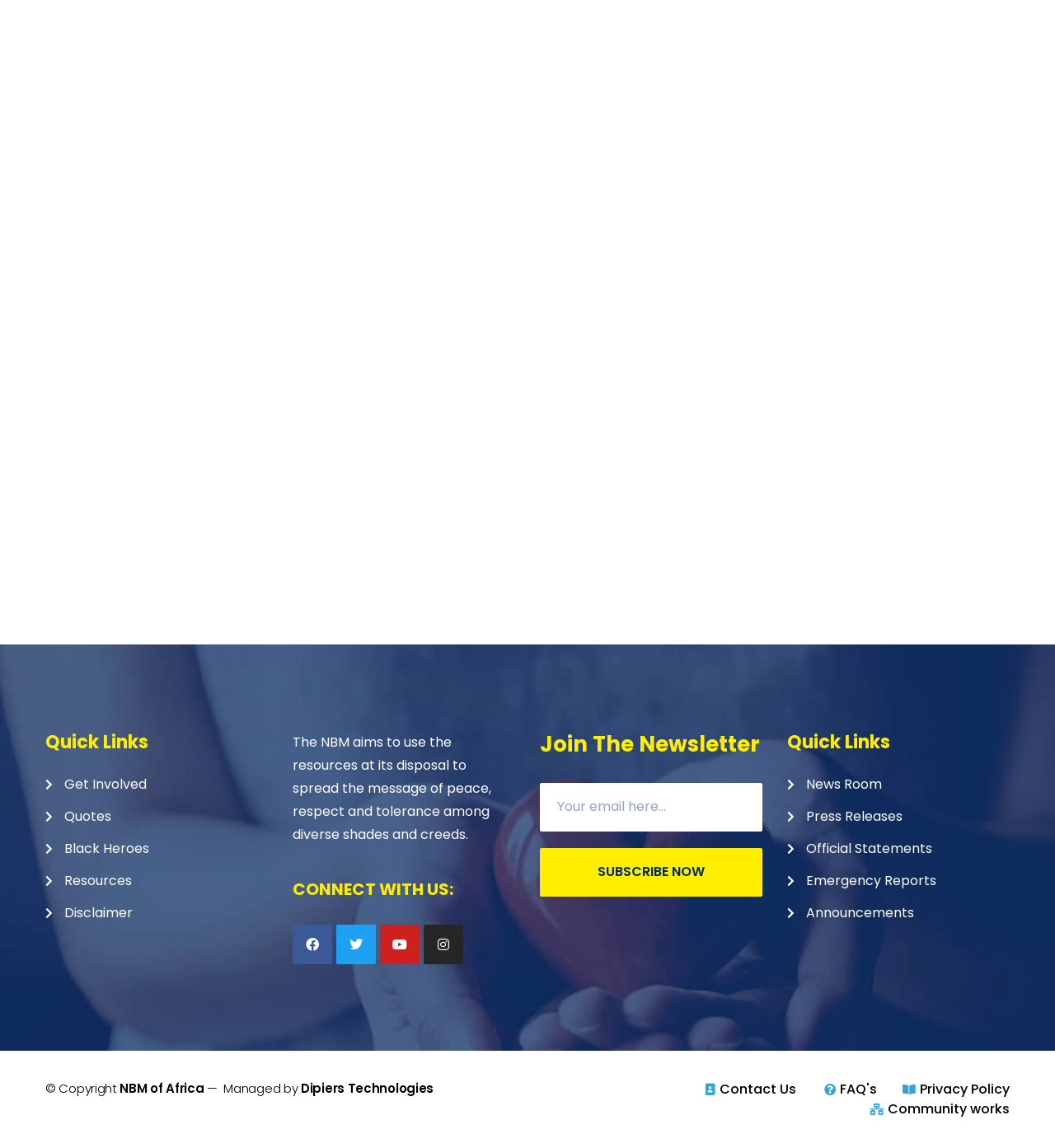Can you provide the bounding box coordinates for the element that should be clicked to implement the instruction: "Check the Facebook page"?

[0.277, 0.806, 0.315, 0.84]